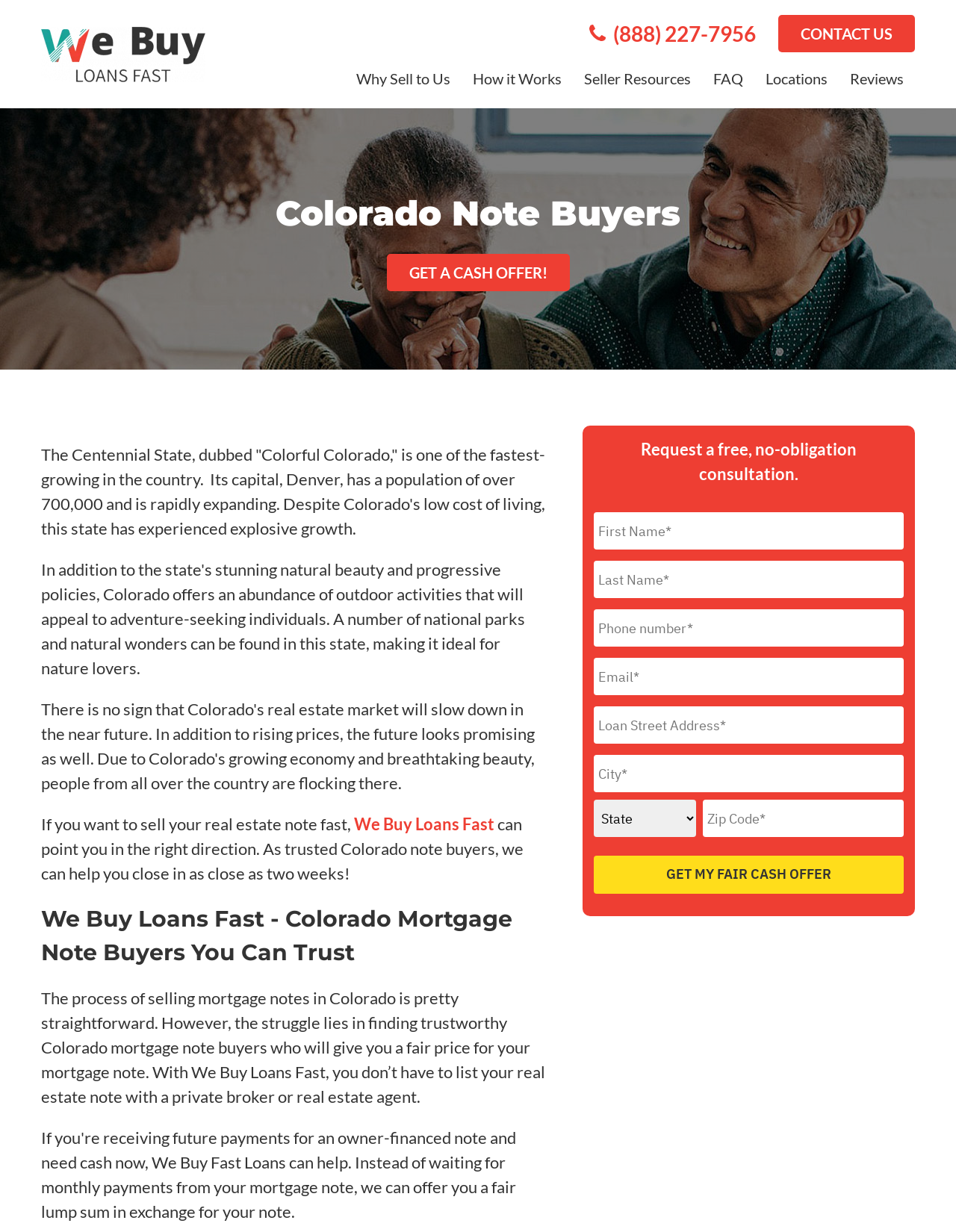Please indicate the bounding box coordinates of the element's region to be clicked to achieve the instruction: "Call the phone number". Provide the coordinates as four float numbers between 0 and 1, i.e., [left, top, right, bottom].

[0.641, 0.015, 0.791, 0.04]